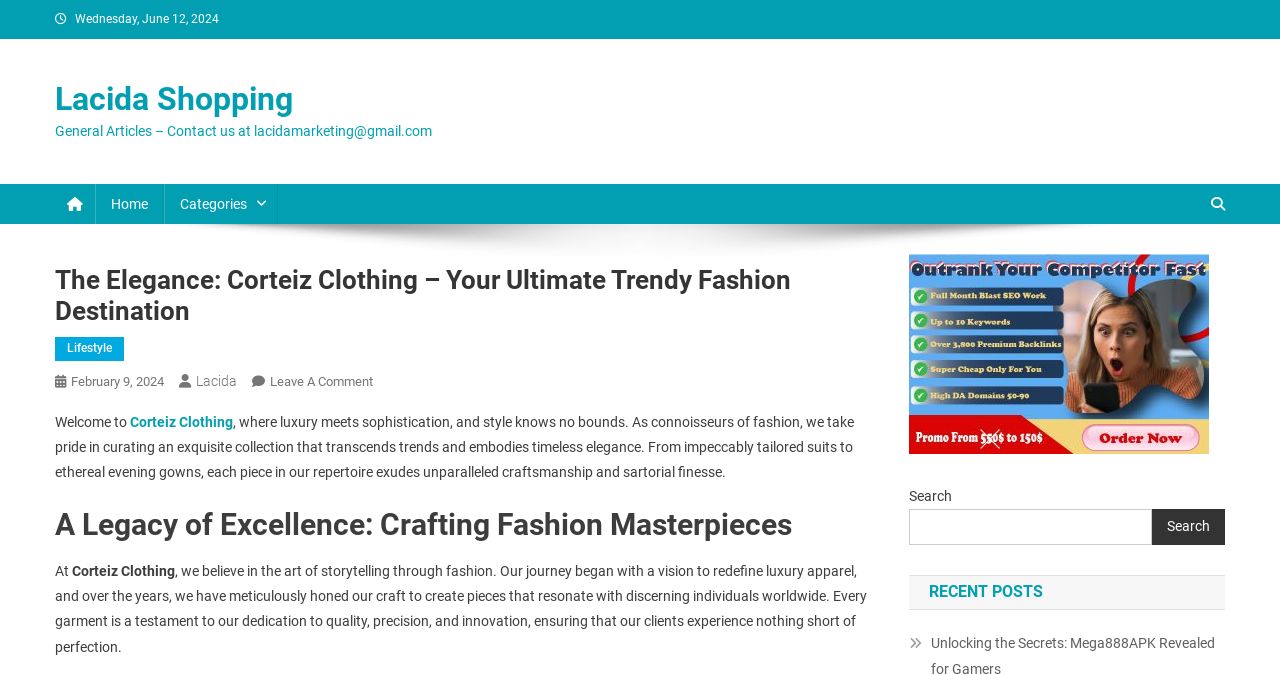What is the title or heading displayed on the webpage?

The Elegance: Corteiz Clothing – Your Ultimate Trendy Fashion Destination